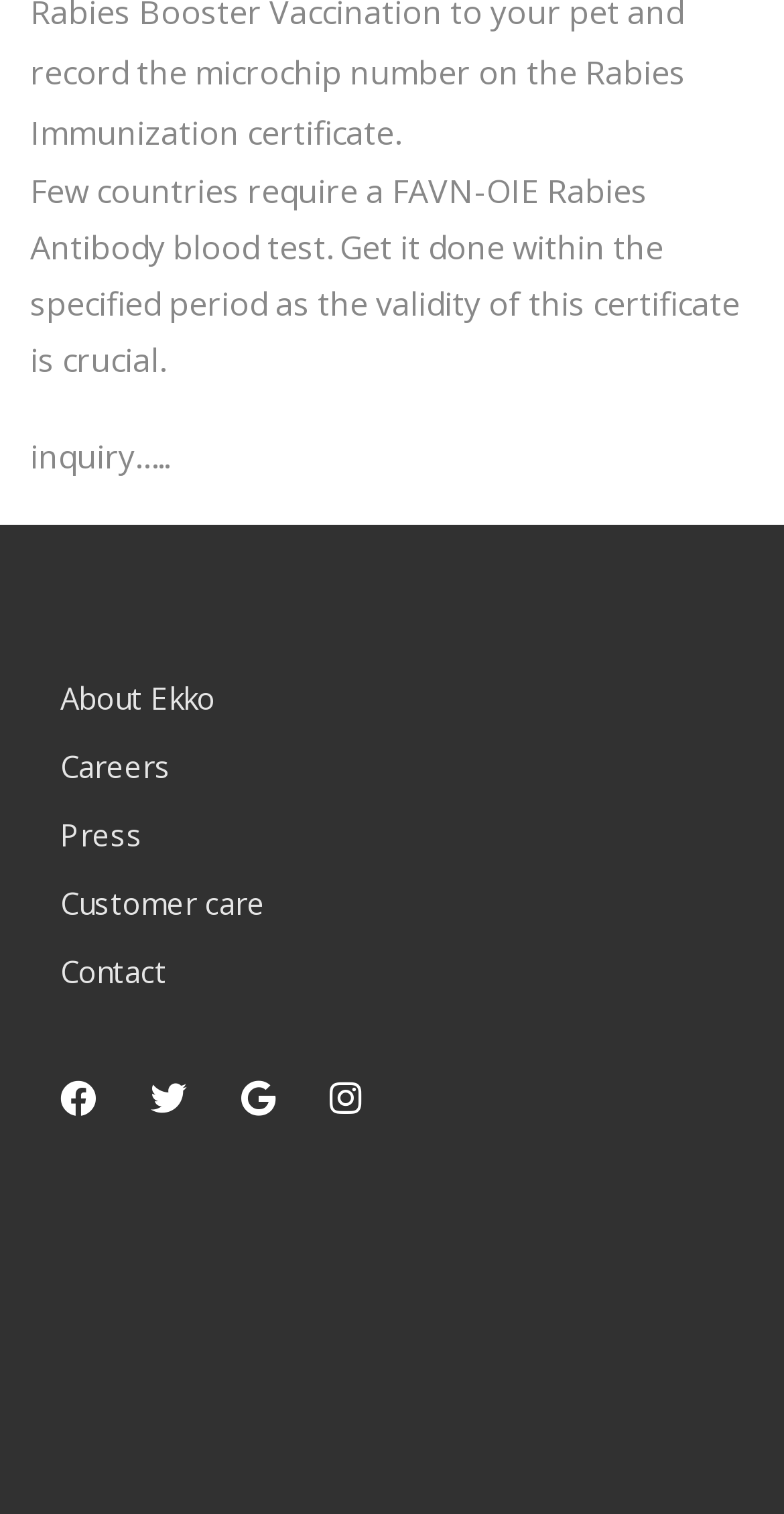What is the topic of the static text at the top of the webpage?
Please answer the question with as much detail as possible using the screenshot.

The topic of the static text at the top of the webpage is the FAVN-OIE Rabies Antibody blood test, which is mentioned in the first static text element.